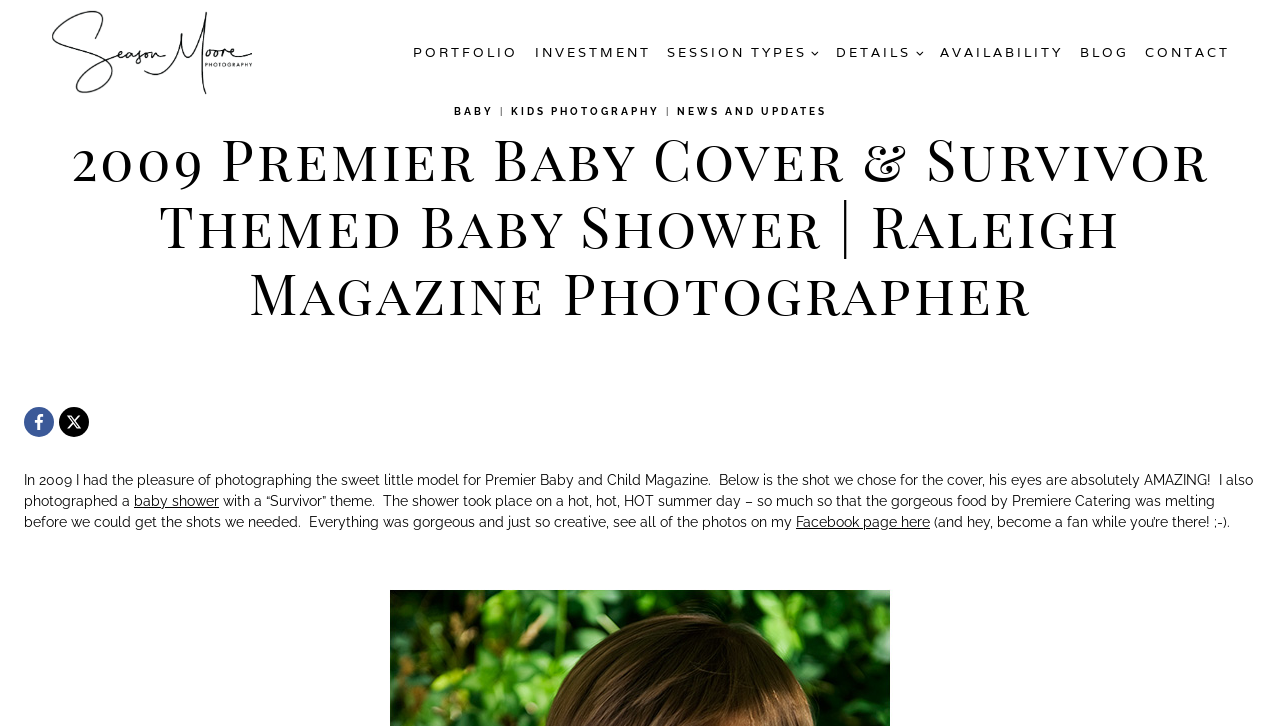Please identify the bounding box coordinates for the region that you need to click to follow this instruction: "Click on the 'PORTFOLIO' link".

[0.317, 0.048, 0.411, 0.096]